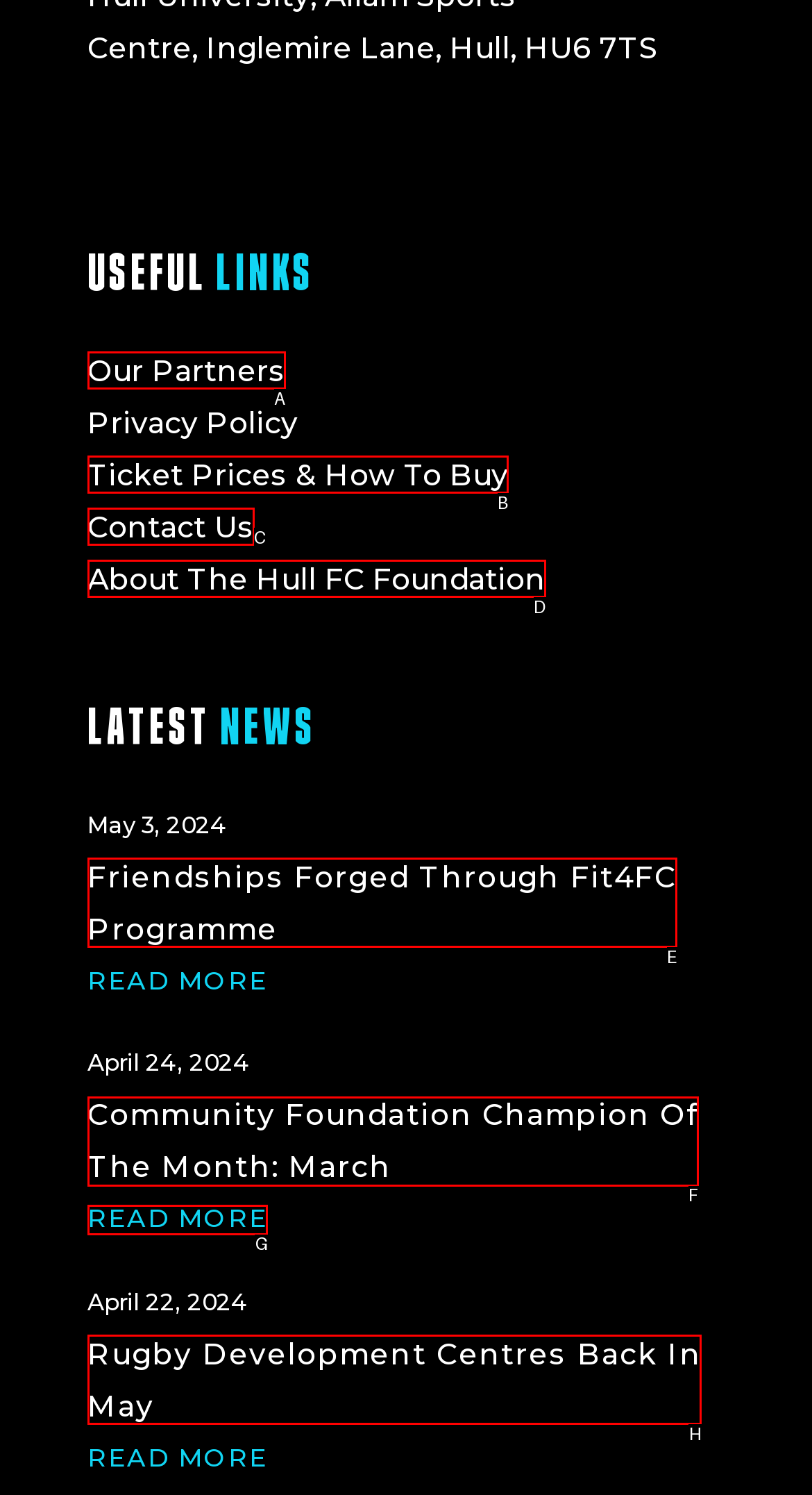Choose the HTML element that should be clicked to accomplish the task: Learn more about Rugby Development Centres Back In May. Answer with the letter of the chosen option.

H